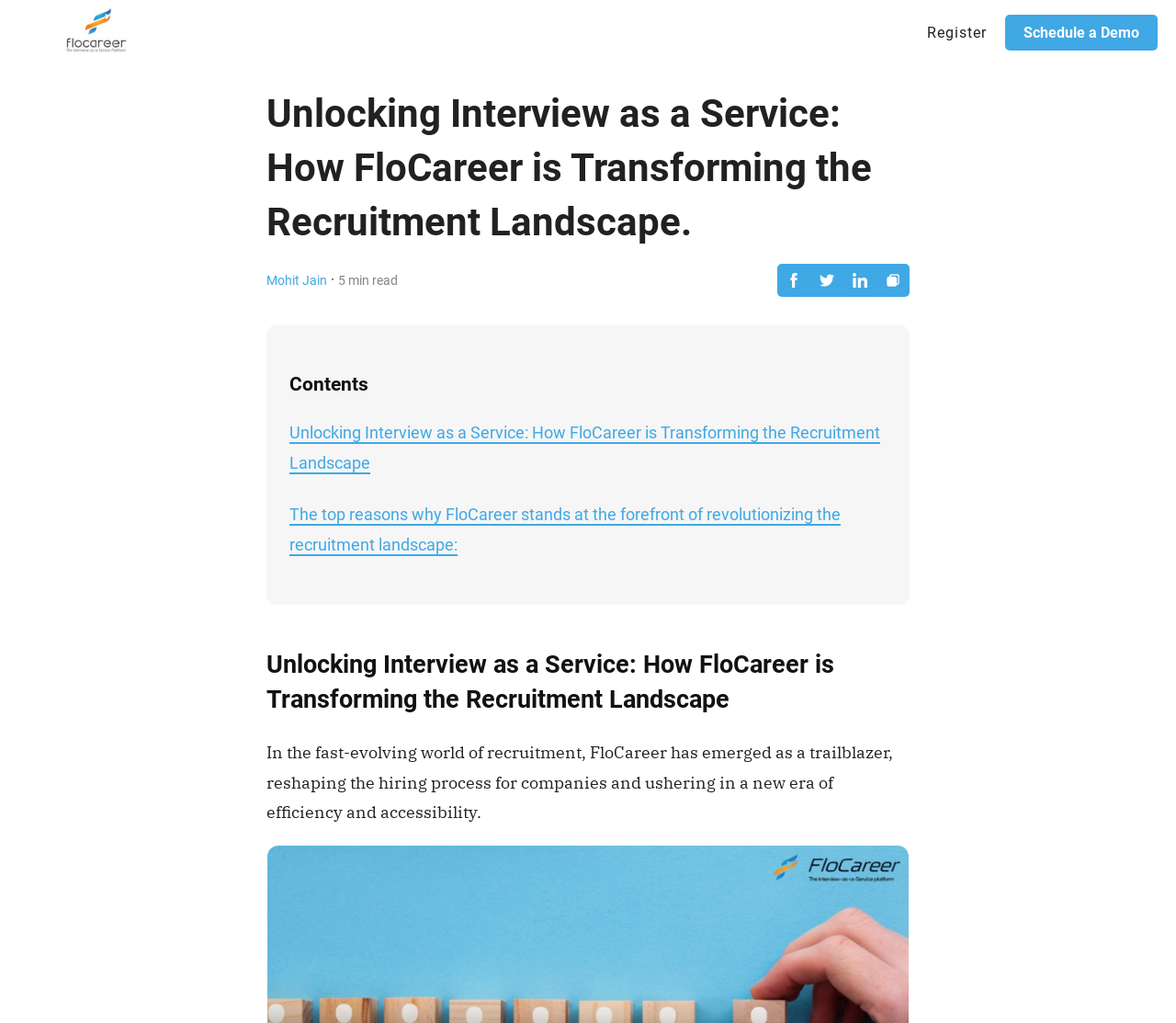Could you please study the image and provide a detailed answer to the question:
Who is the author of the article?

The author of the article is Mohit Jain, which can be found in the link element with the text 'Mohit Jain' and is positioned near the heading element, indicating that it is the author's name.